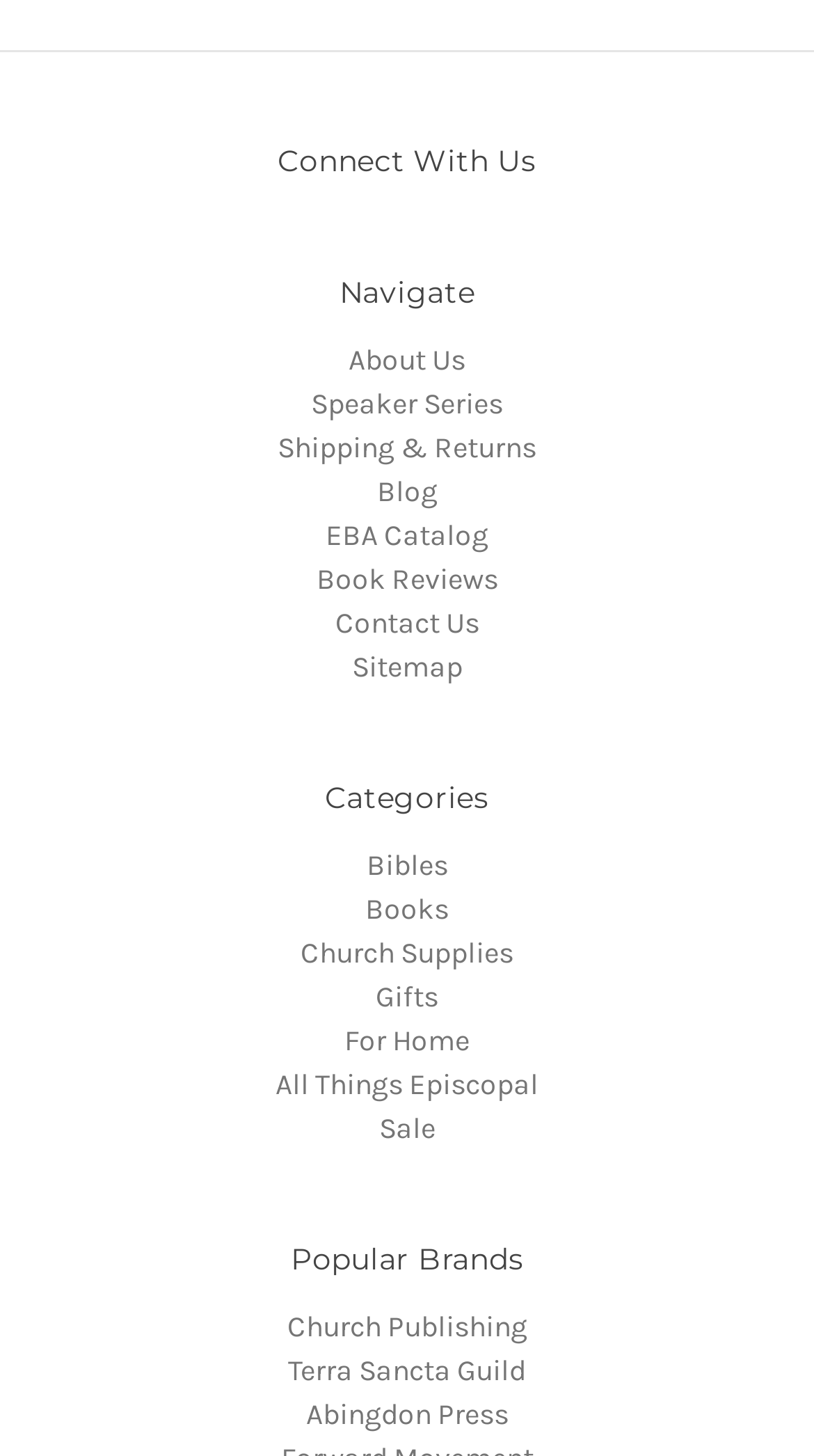Provide the bounding box coordinates for the specified HTML element described in this description: "Bibles". The coordinates should be four float numbers ranging from 0 to 1, in the format [left, top, right, bottom].

[0.45, 0.582, 0.55, 0.606]